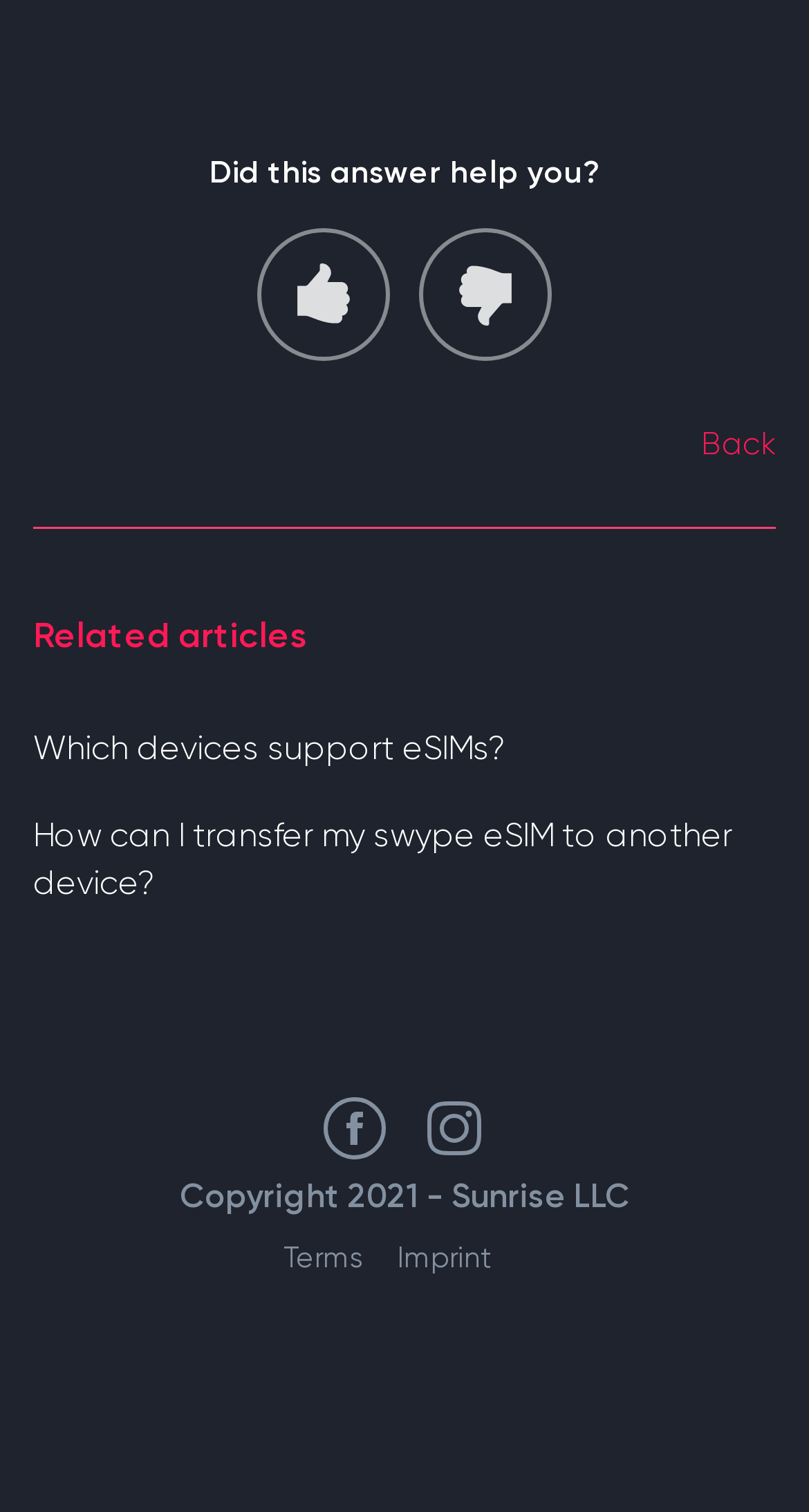How many social media links are present?
Observe the image and answer the question with a one-word or short phrase response.

2